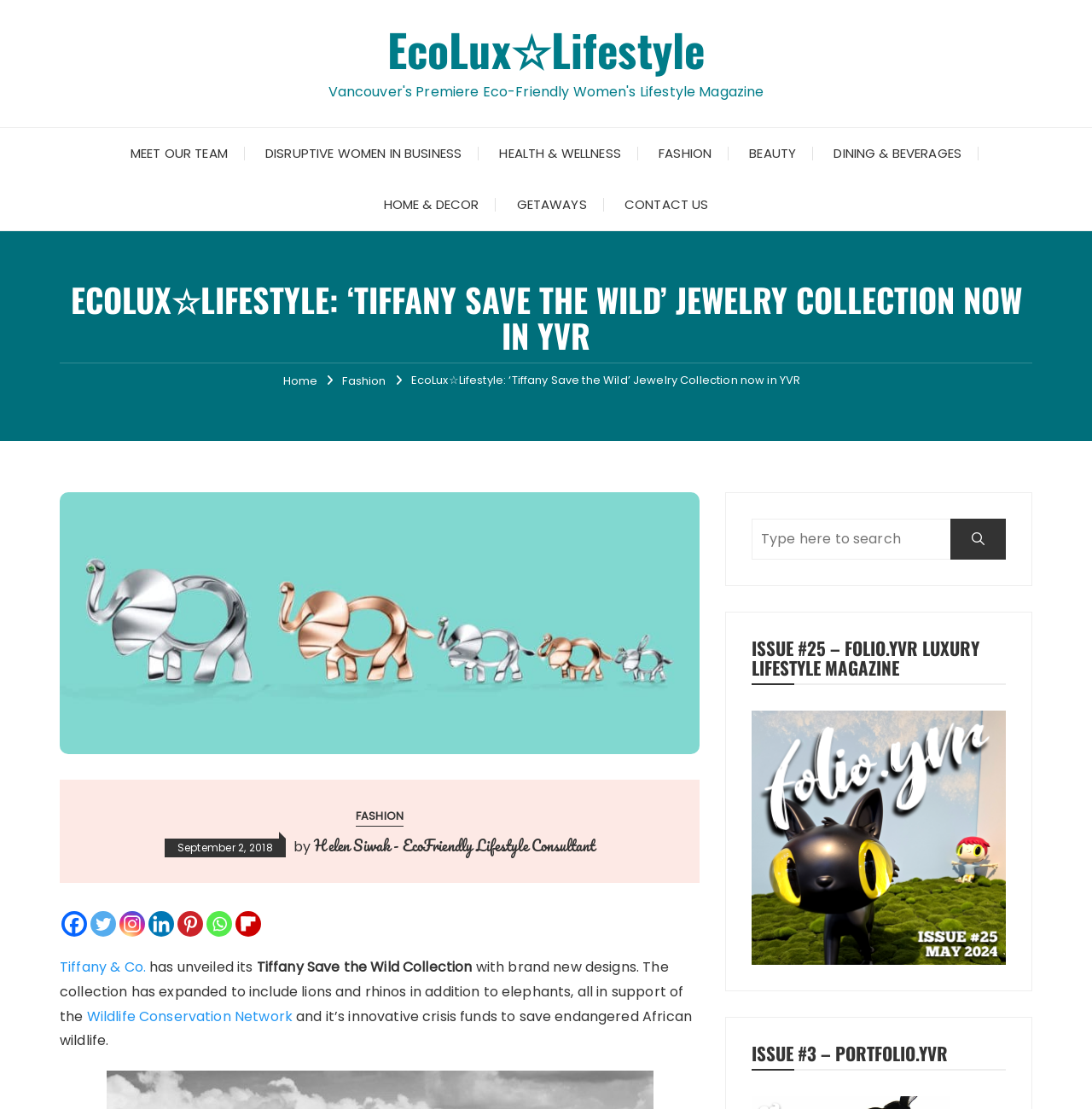Give the bounding box coordinates for the element described as: "Ebooks".

None